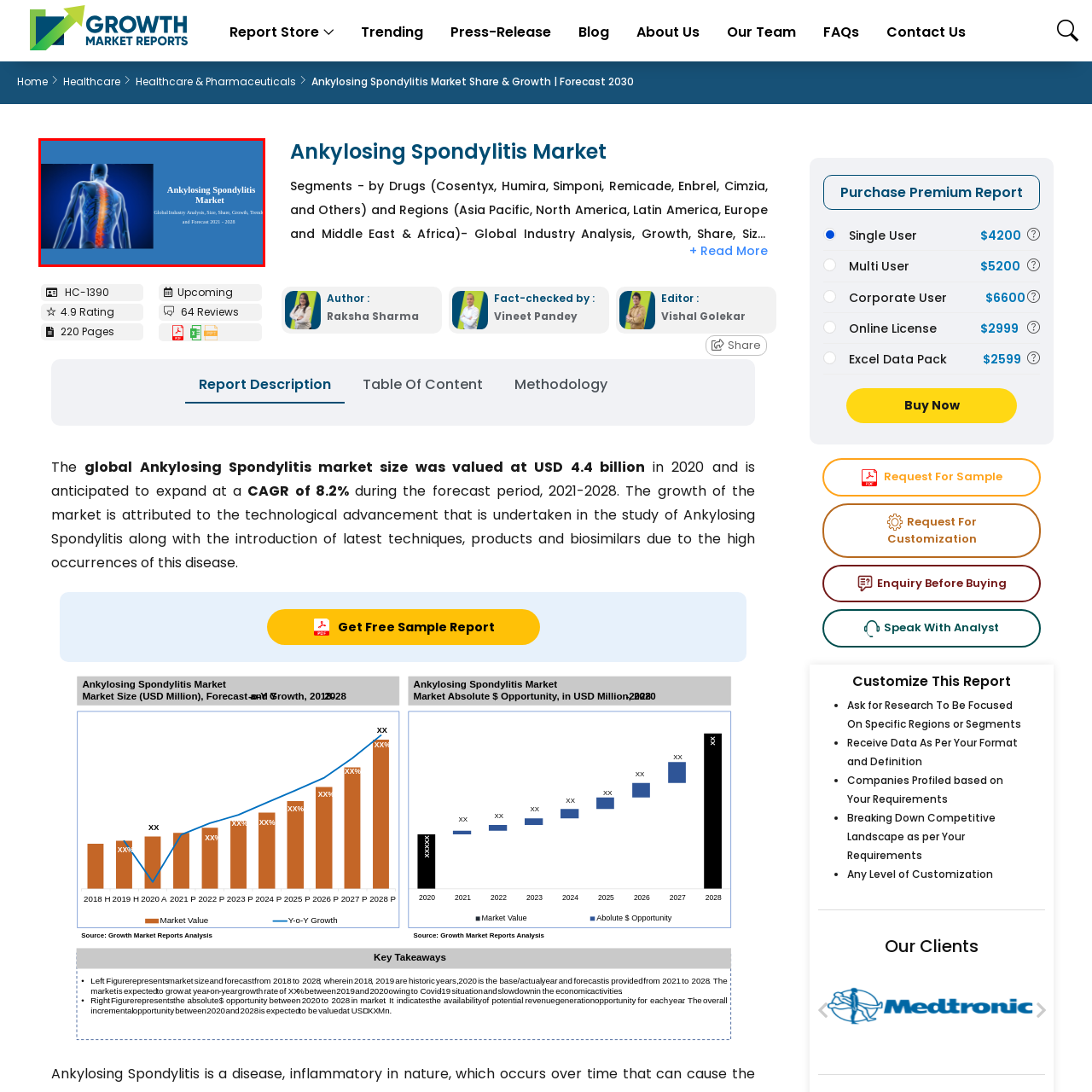Offer a comprehensive narrative for the image inside the red bounding box.

This image serves as a key visual for the "Ankylosing Spondylitis Market" section of a report, showcasing a stylized representation of a human back that highlights the spine, which is crucial for understanding the context of the condition. The bold title "Ankylosing Spondylitis Market" is prominently displayed on the right, along with a subtitle that emphasizes global industry analysis, size, share, growth, trends, and forecasts from 2021 to 2028. The background features a calming blue color, creating a professional atmosphere conducive to business and healthcare discussions regarding this important medical condition.